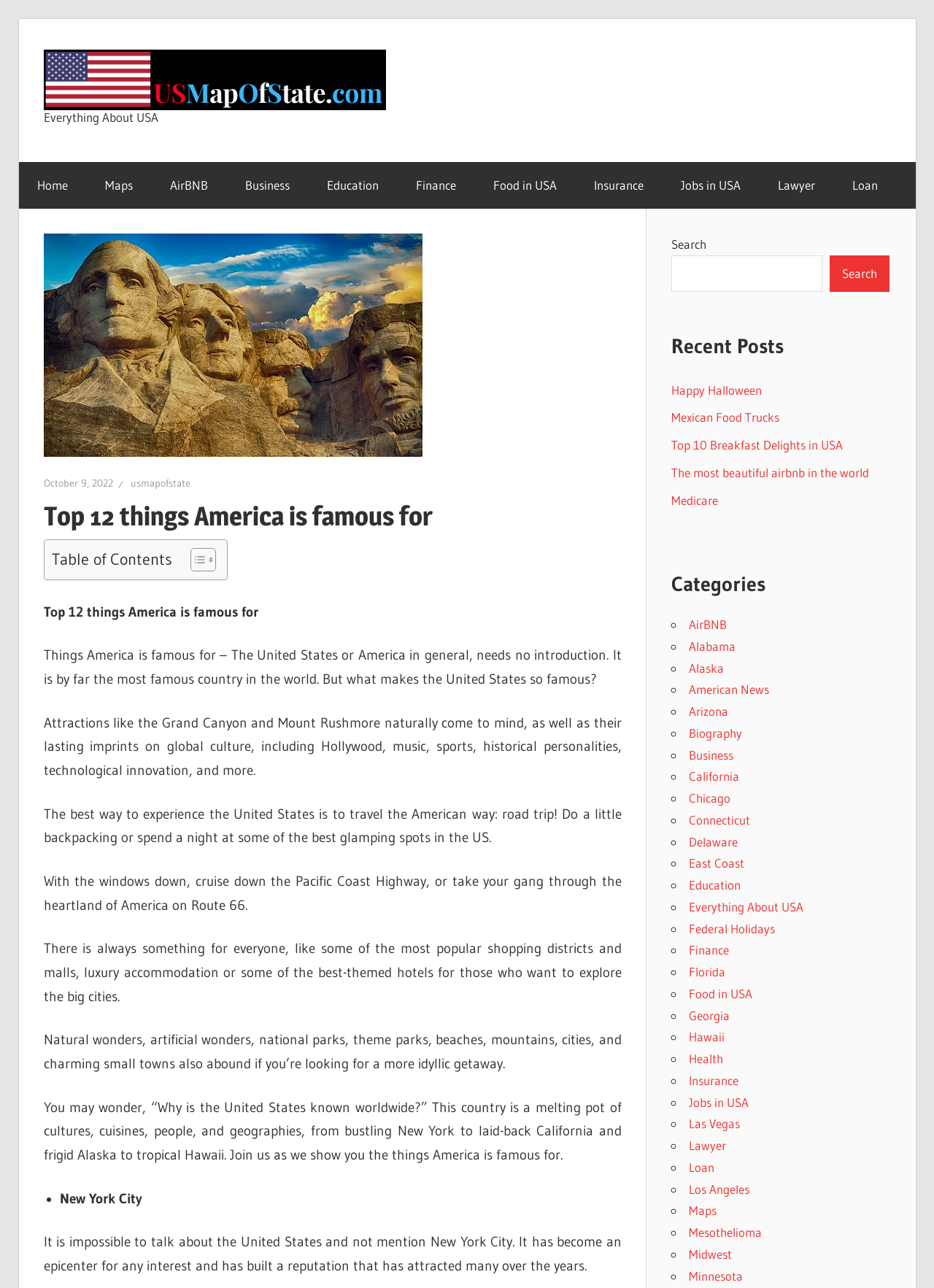What is the purpose of the 'Toggle Table of Content' button?
Look at the image and construct a detailed response to the question.

The 'Toggle Table of Content' button is likely used to show or hide the table of content, allowing users to easily navigate the webpage's sections and subsections.